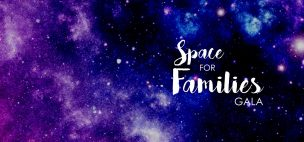Carefully observe the image and respond to the question with a detailed answer:
What font style is used for 'Space for Families'?

The caption states that 'Space for Families' is displayed in a 'stylish, flowing font', suggesting an elegant and cursive-like font style.